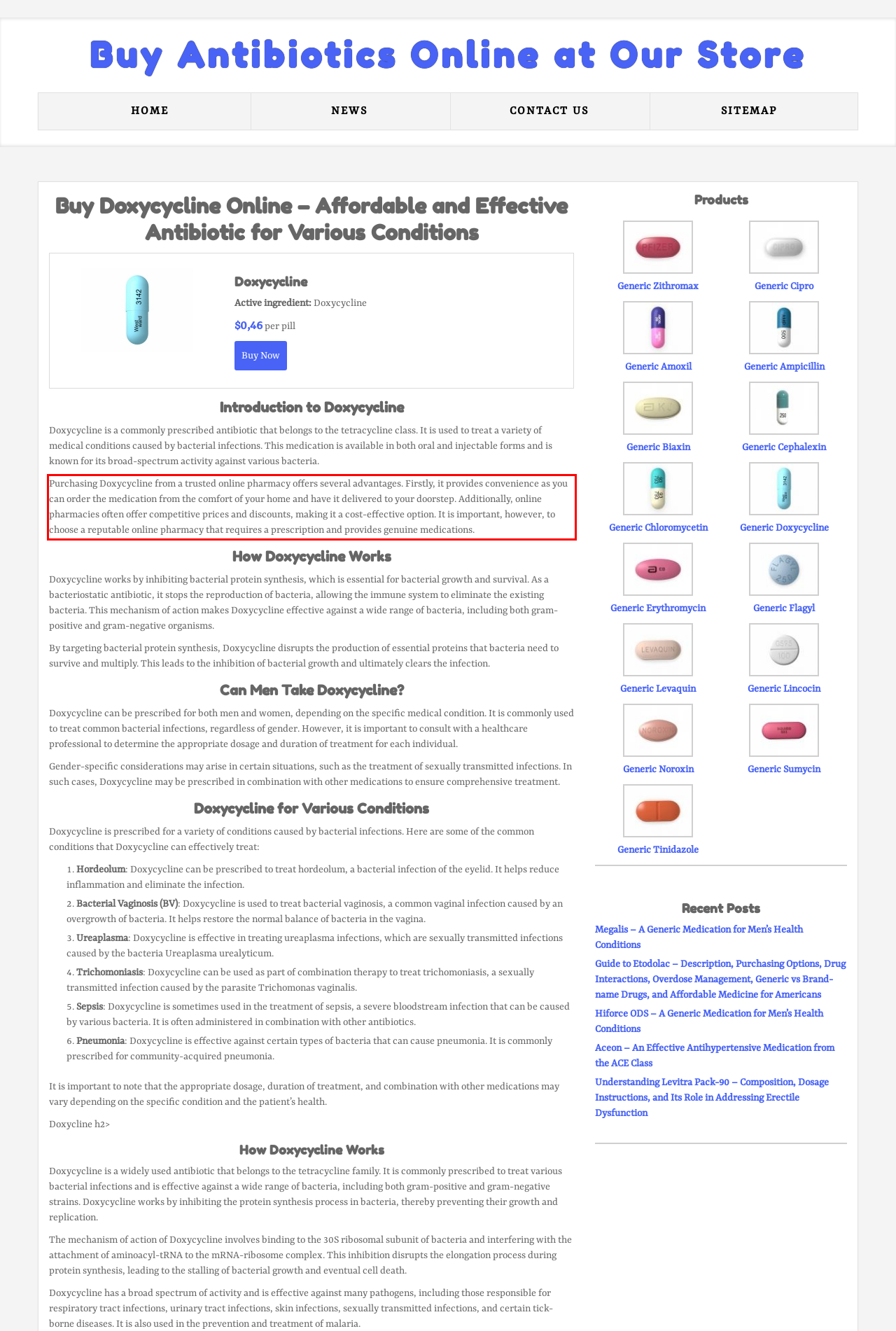Given a screenshot of a webpage, identify the red bounding box and perform OCR to recognize the text within that box.

Purchasing Doxycycline from a trusted online pharmacy offers several advantages. Firstly, it provides convenience as you can order the medication from the comfort of your home and have it delivered to your doorstep. Additionally, online pharmacies often offer competitive prices and discounts, making it a cost-effective option. It is important, however, to choose a reputable online pharmacy that requires a prescription and provides genuine medications.